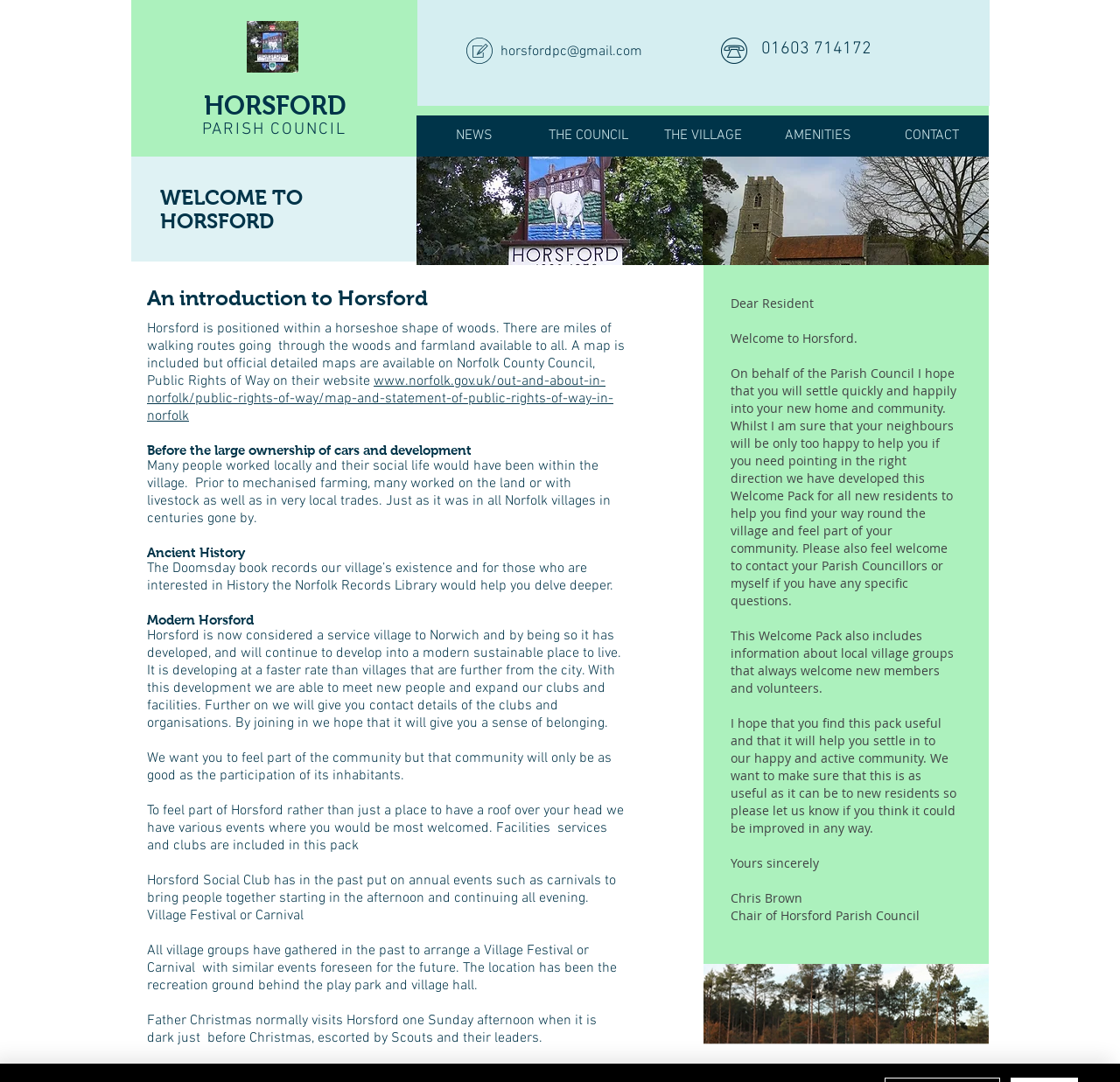Identify the coordinates of the bounding box for the element that must be clicked to accomplish the instruction: "Click the 'NEWS' link".

[0.372, 0.107, 0.474, 0.145]